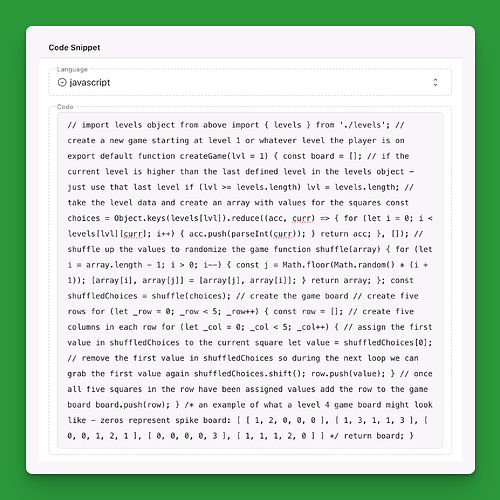Provide a comprehensive description of the image.

The image displays a JavaScript code snippet designed for creating a game involving levels and a scoreboard. It begins by importing a levels object from the specified path, establishing a new game state at level 1. The code includes functions to shuffle choices and generate randomized game elements. It constructs a multi-dimensional array to represent game rows and columns, ultimately building a representation of the game board, where zeros indicate empty spaces. The depicted snippet serves to streamline game design by leveraging organized data structures and randomization techniques.